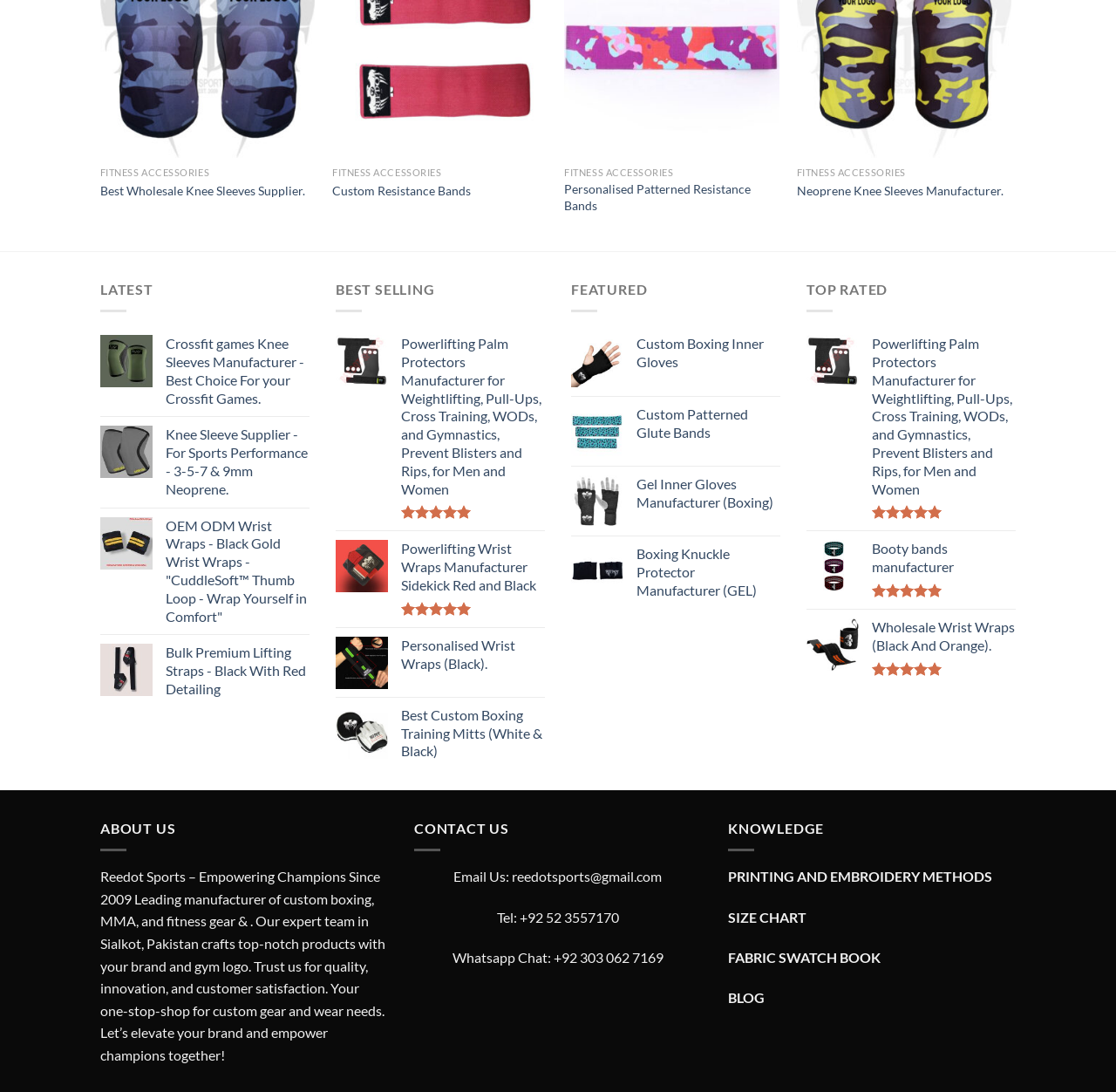Determine the bounding box coordinates for the clickable element required to fulfill the instruction: "Read about 'Reedot Sports – Empowering Champions Since 2009'". Provide the coordinates as four float numbers between 0 and 1, i.e., [left, top, right, bottom].

[0.09, 0.795, 0.345, 0.974]